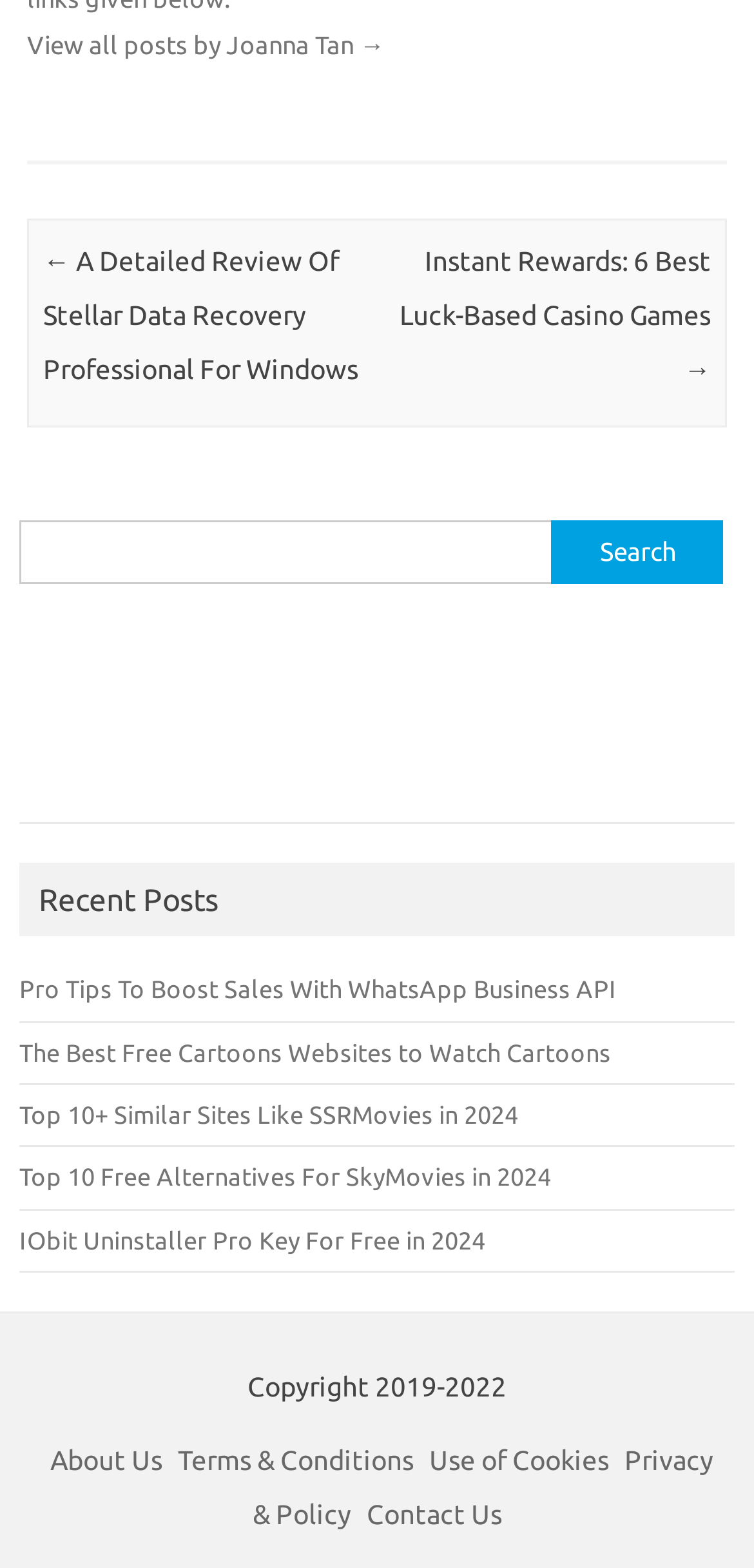Please answer the following query using a single word or phrase: 
What is the purpose of the 'View all posts by Joanna Tan' link?

To view all posts by Joanna Tan